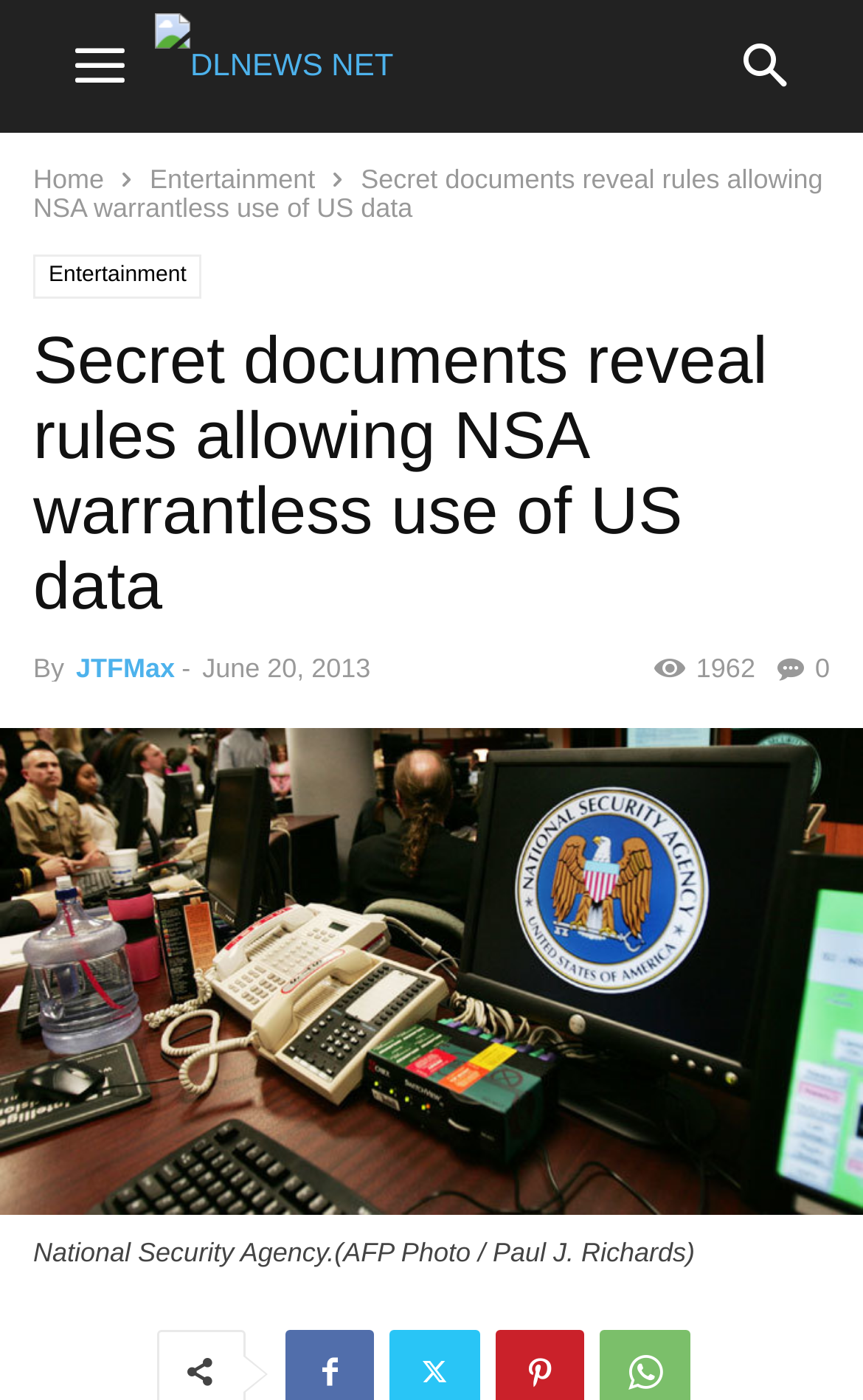Offer a detailed account of what is visible on the webpage.

The webpage is about a news article titled "Secret documents reveal rules allowing NSA warrantless use of US data" from Desert Local News. At the top left of the page, there is a logo image "DLNEWS NET". Below the logo, there are three links: "Home" and "Entertainment" on the left, and another "Entertainment" link on the right. 

The main article title "Secret documents reveal rules allowing NSA warrantless use of US data" is displayed prominently in the middle of the top section. Below the title, there is a header section that contains the article's author "JTFMax", the date "June 20, 2013", and a share button on the right. 

The main content of the article is not explicitly described in the accessibility tree, but it is likely to be a news article discussing the NSA's warrantless use of US data. 

At the bottom of the page, there is a large figure that spans the entire width of the page, containing an image and a caption. The caption reads "National Security Agency.(AFP Photo / Paul J. Richards)".